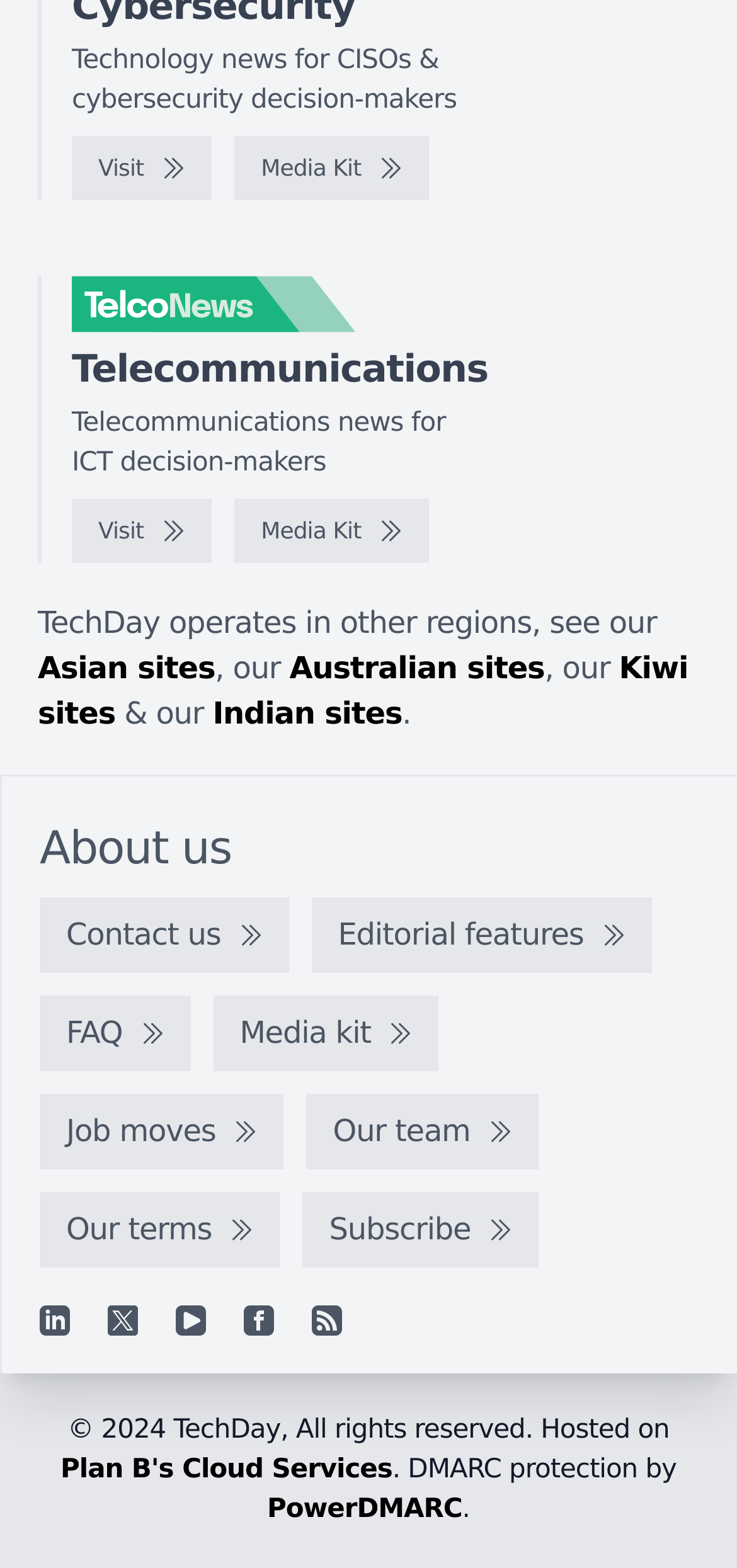Identify the bounding box coordinates of the element that should be clicked to fulfill this task: "Visit the media kit page". The coordinates should be provided as four float numbers between 0 and 1, i.e., [left, top, right, bottom].

[0.318, 0.087, 0.582, 0.128]